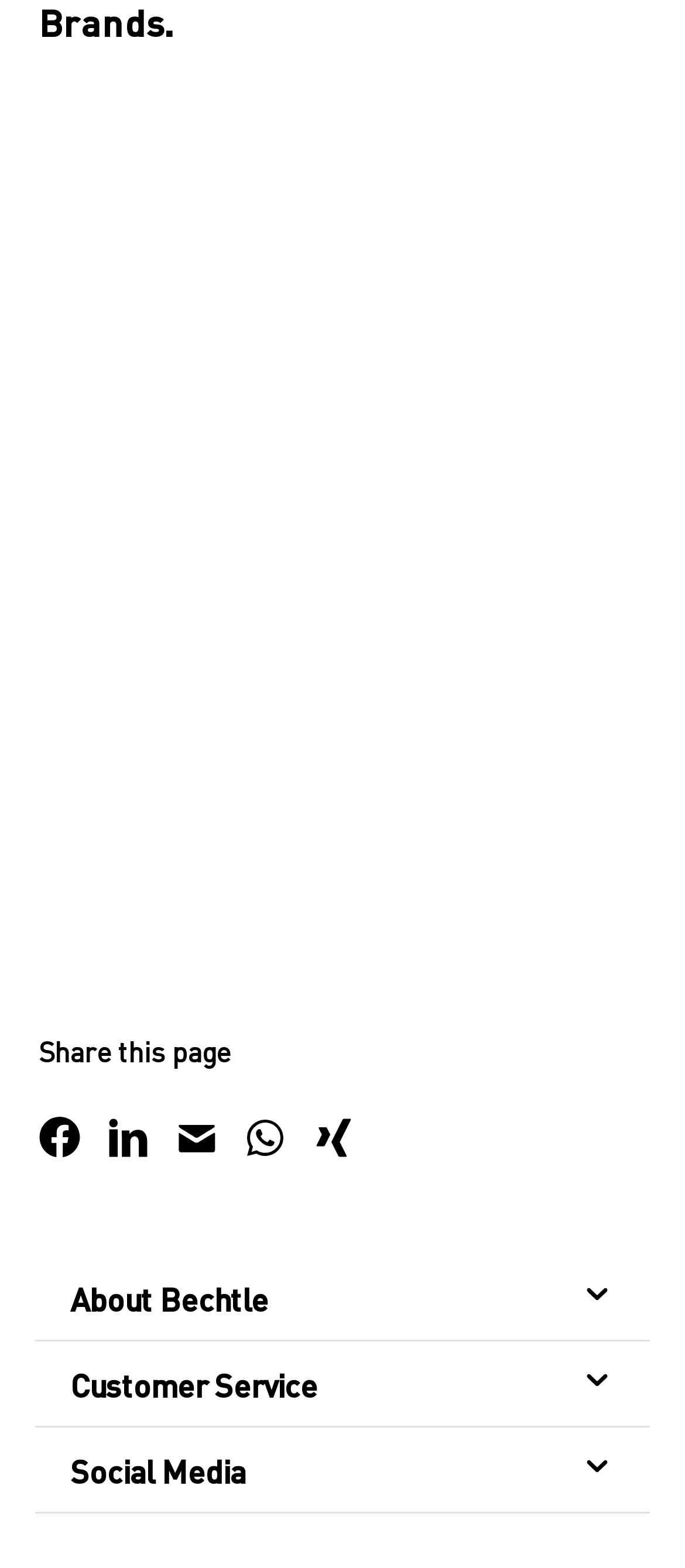What is the last social media platform listed?
Provide a detailed answer to the question, using the image to inform your response.

I looked at the social media section and found the links to Facebook, LinkedIn, Mail, WhatsApp, and XING. XING is the last one listed.